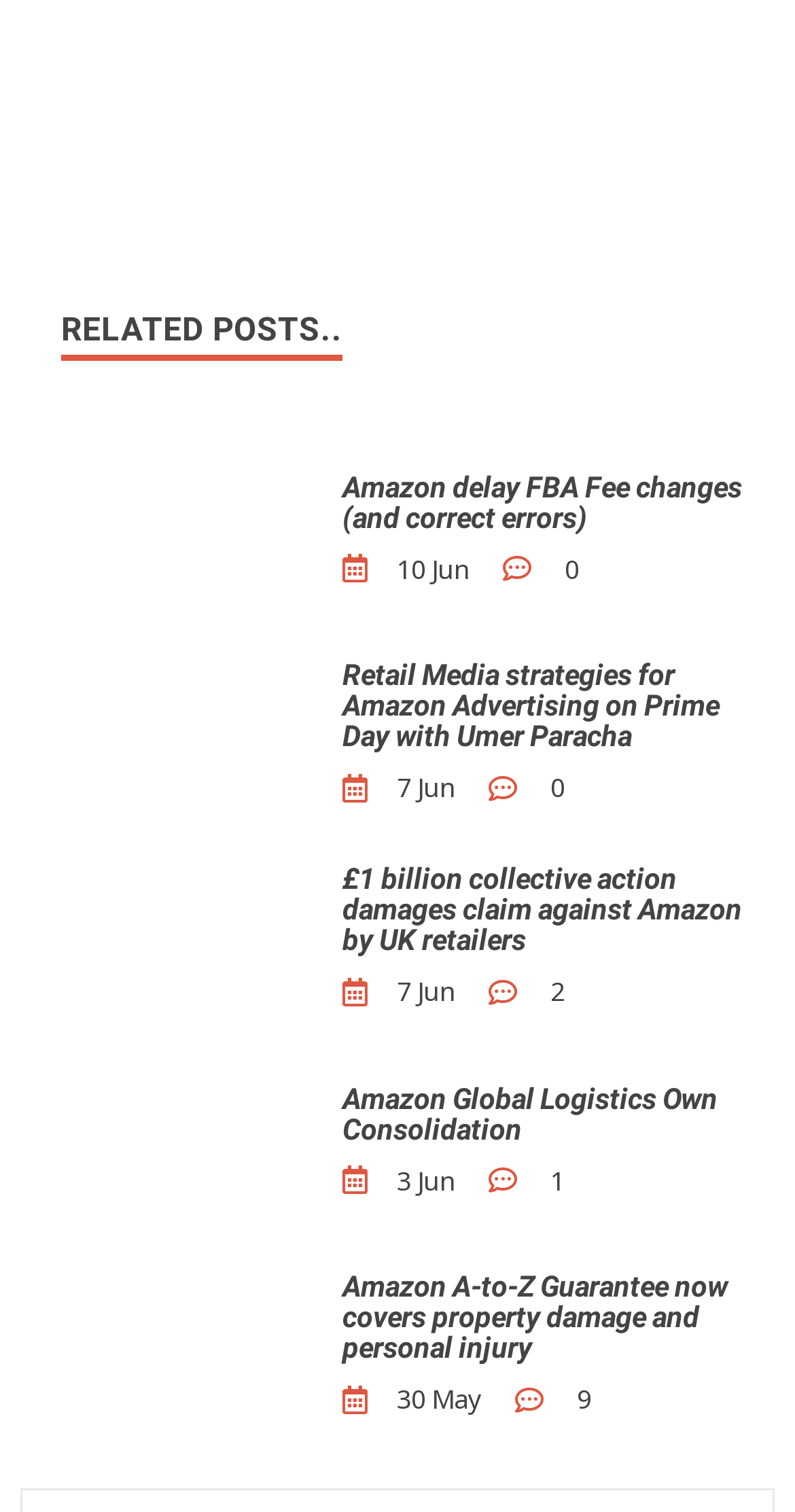What is the title of the last post?
Answer the question with a single word or phrase derived from the image.

Amazon A-to-Z Guarantee now covers property damage and personal injury